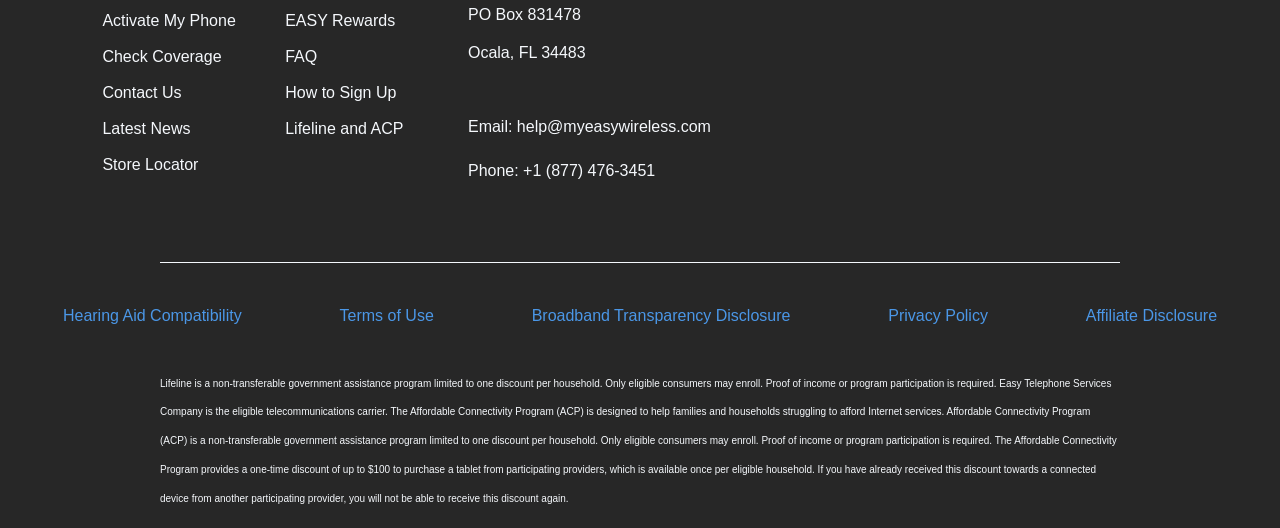Extract the bounding box for the UI element that matches this description: "How to Sign Up".

[0.223, 0.154, 0.366, 0.199]